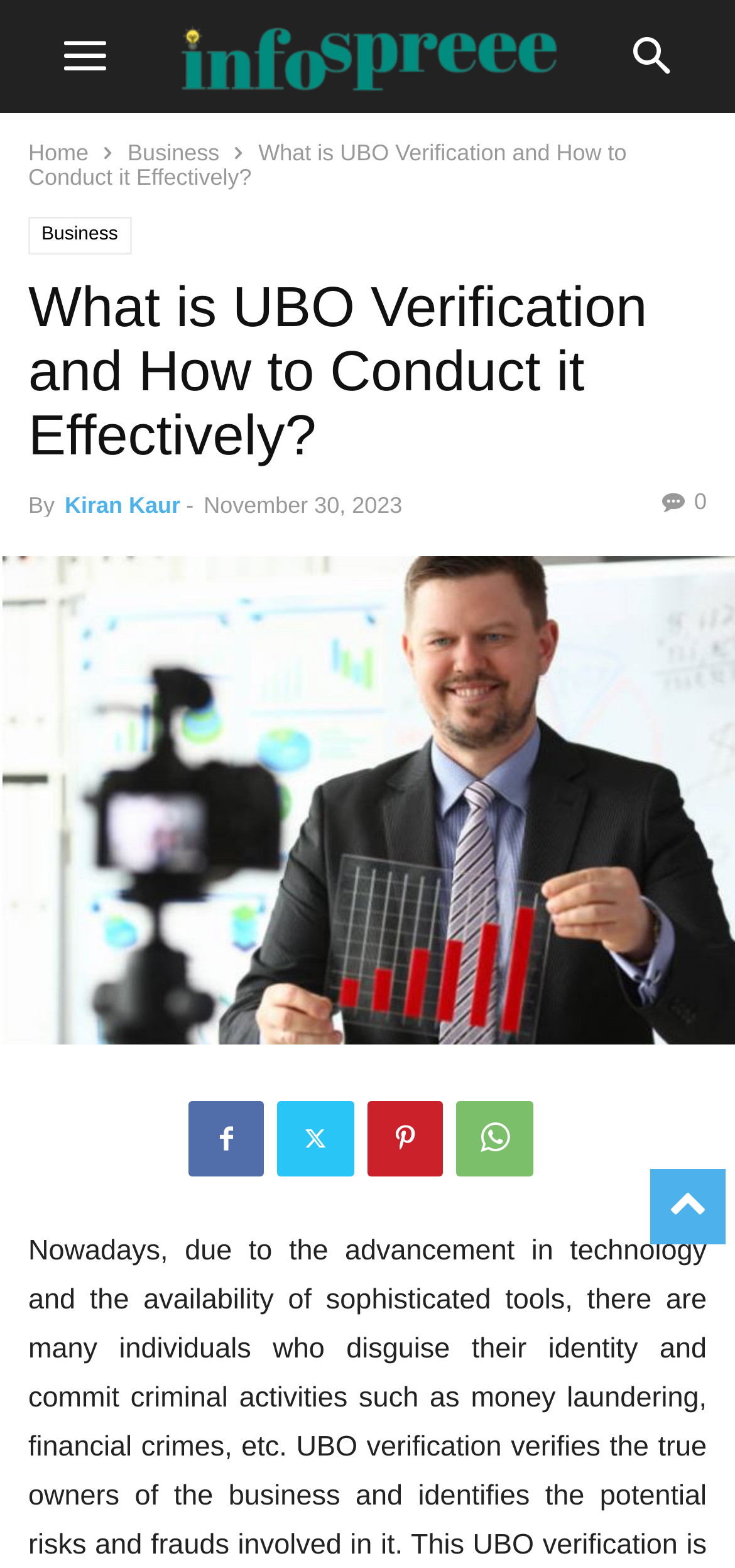How many social media links are present at the bottom of the page?
Respond with a short answer, either a single word or a phrase, based on the image.

4